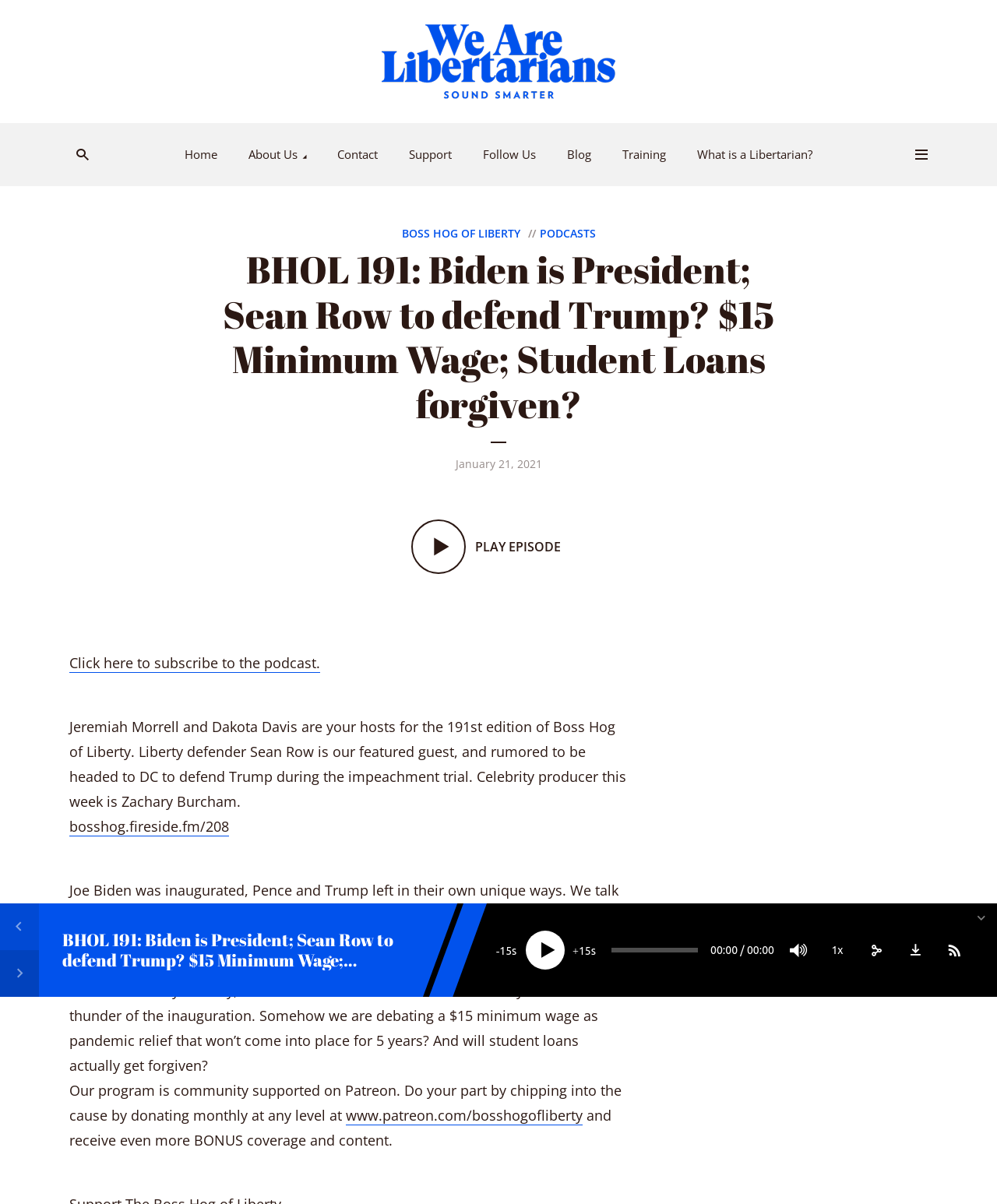What is the topic of discussion in this podcast episode? Using the information from the screenshot, answer with a single word or phrase.

Biden's presidency and executive orders